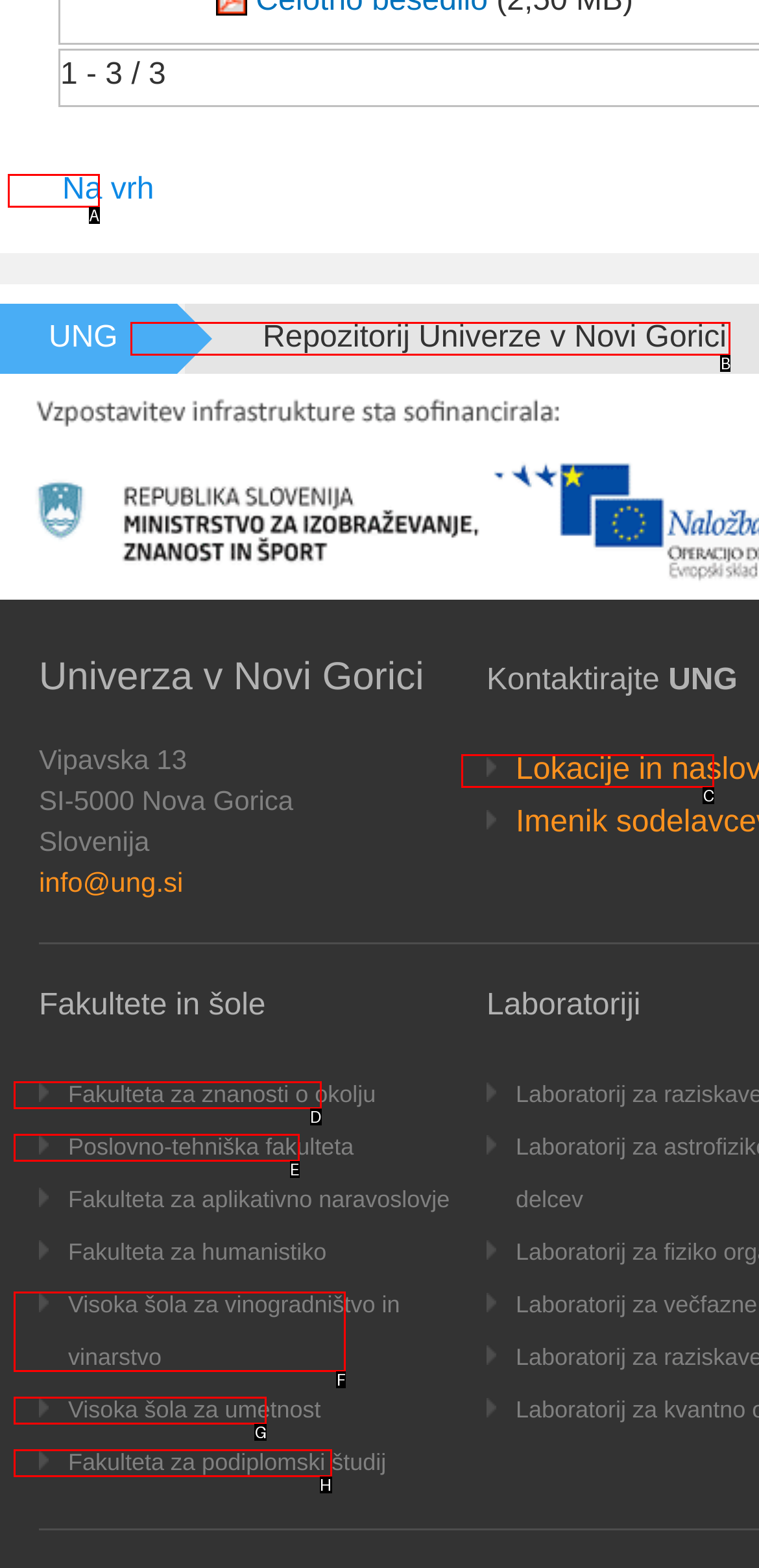Using the provided description: Repozitorij Univerze v Novi Gorici, select the HTML element that corresponds to it. Indicate your choice with the option's letter.

B